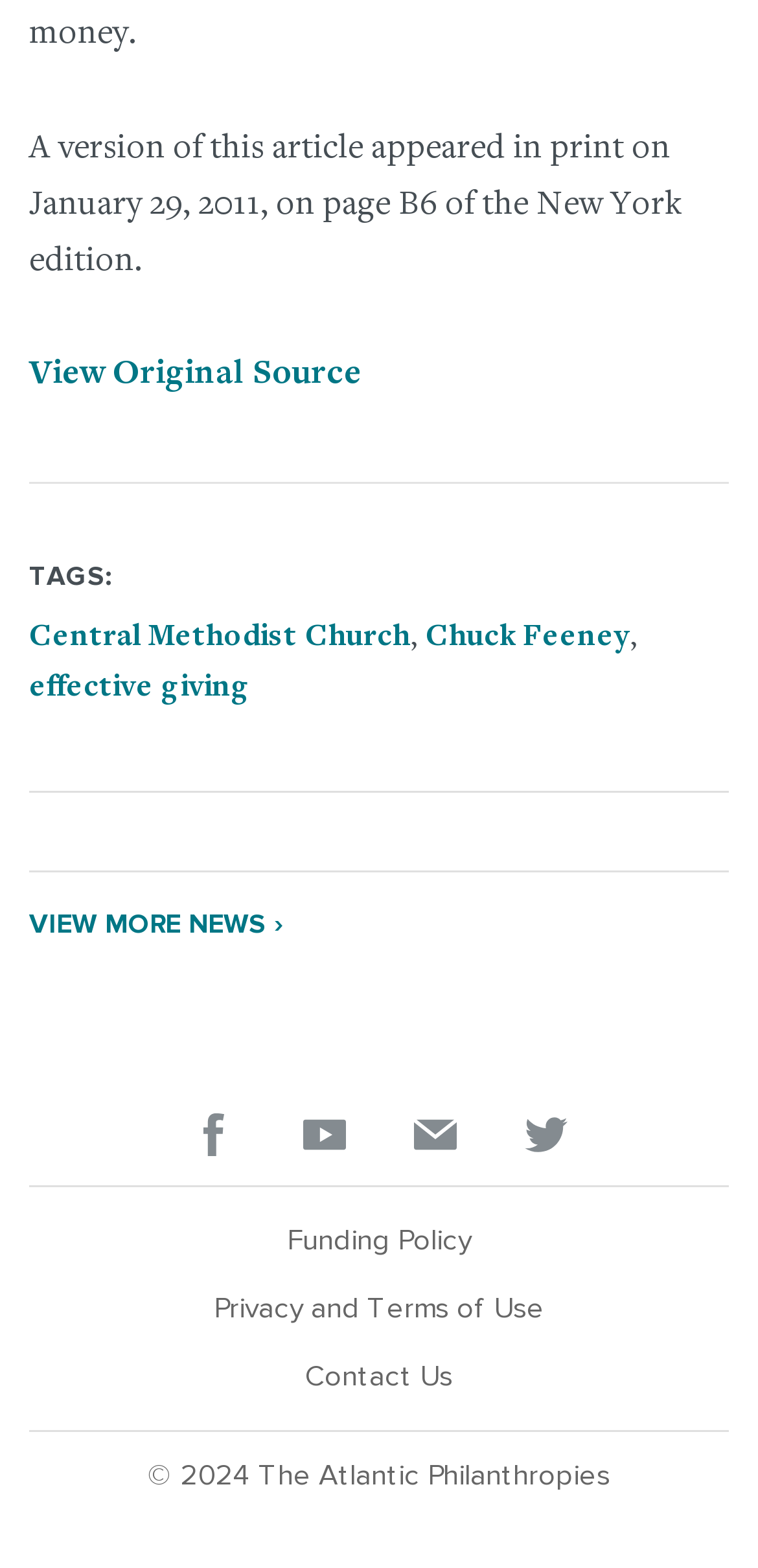Pinpoint the bounding box coordinates of the element to be clicked to execute the instruction: "View more news".

[0.038, 0.557, 0.962, 0.624]